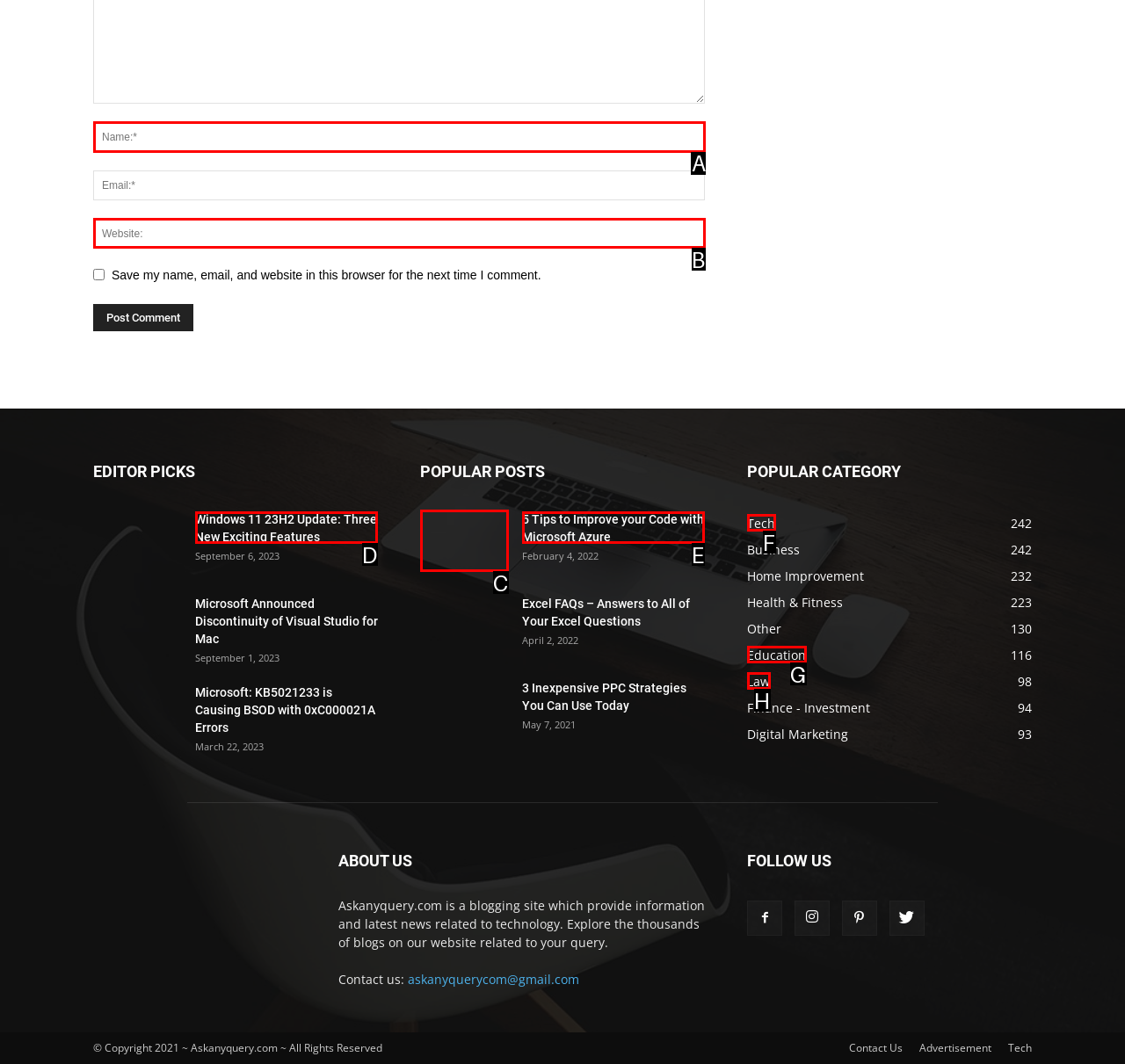Identify the appropriate choice to fulfill this task: Enter your name
Respond with the letter corresponding to the correct option.

A